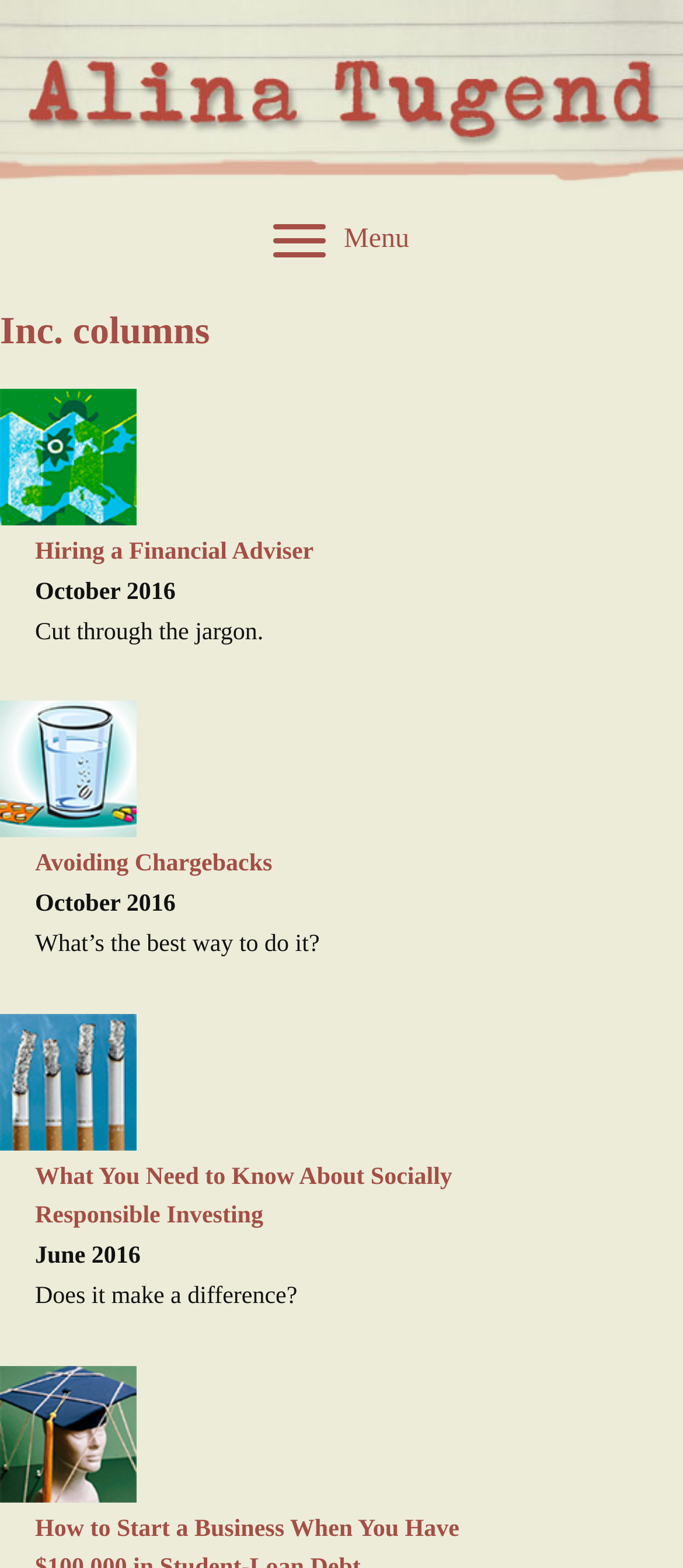How many images are on this page?
Give a single word or phrase as your answer by examining the image.

5